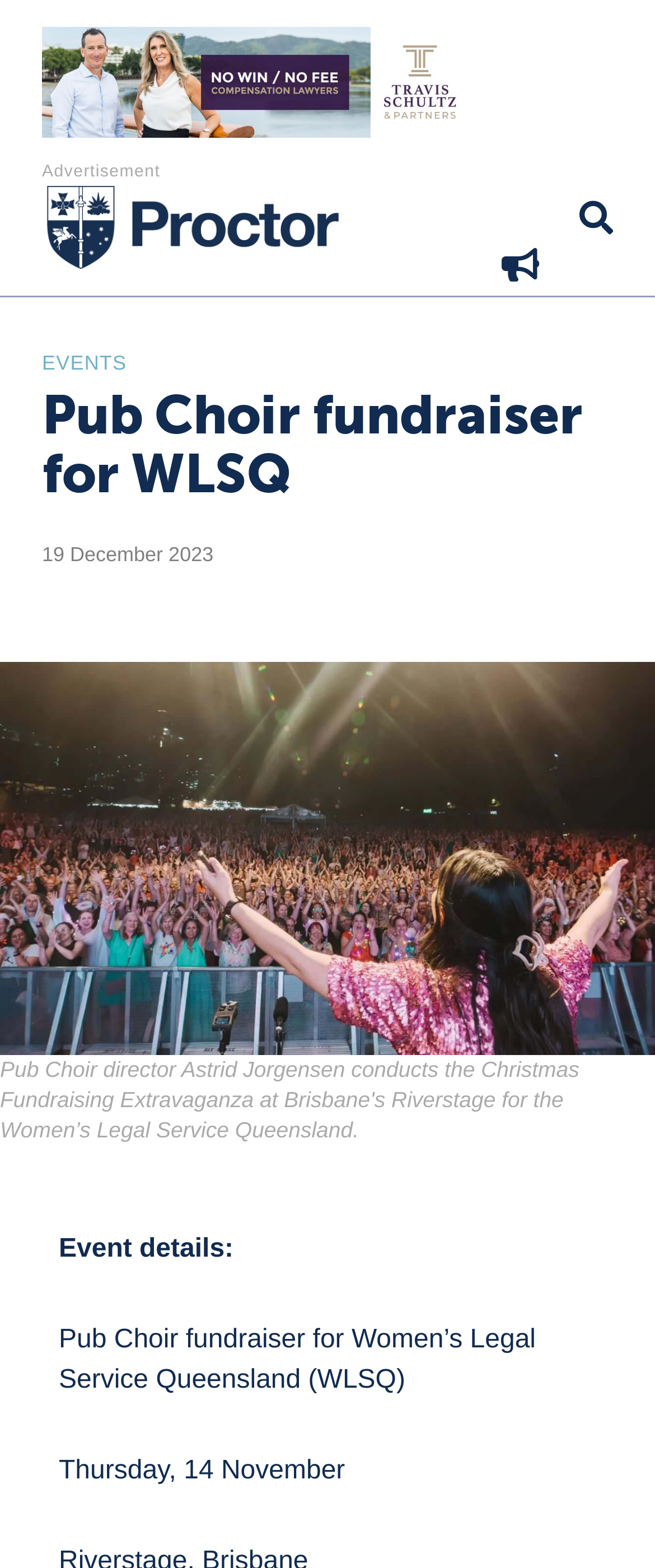Extract the bounding box coordinates of the UI element described by: "19 December 2023". The coordinates should include four float numbers ranging from 0 to 1, e.g., [left, top, right, bottom].

[0.064, 0.343, 0.326, 0.363]